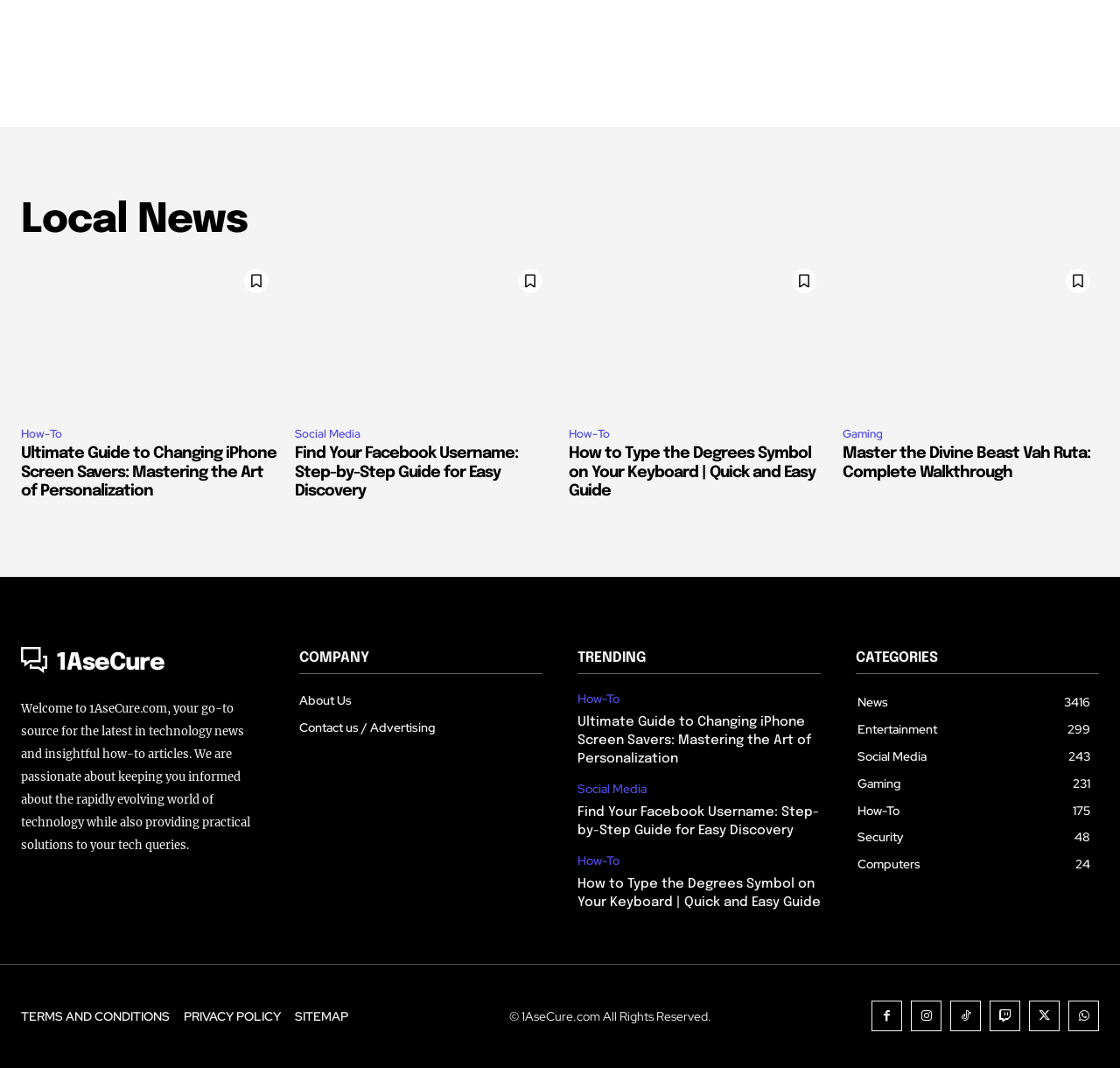Determine the bounding box coordinates for the clickable element to execute this instruction: "Learn more about Ethyl Oleate（Food Grade）". Provide the coordinates as four float numbers between 0 and 1, i.e., [left, top, right, bottom].

None